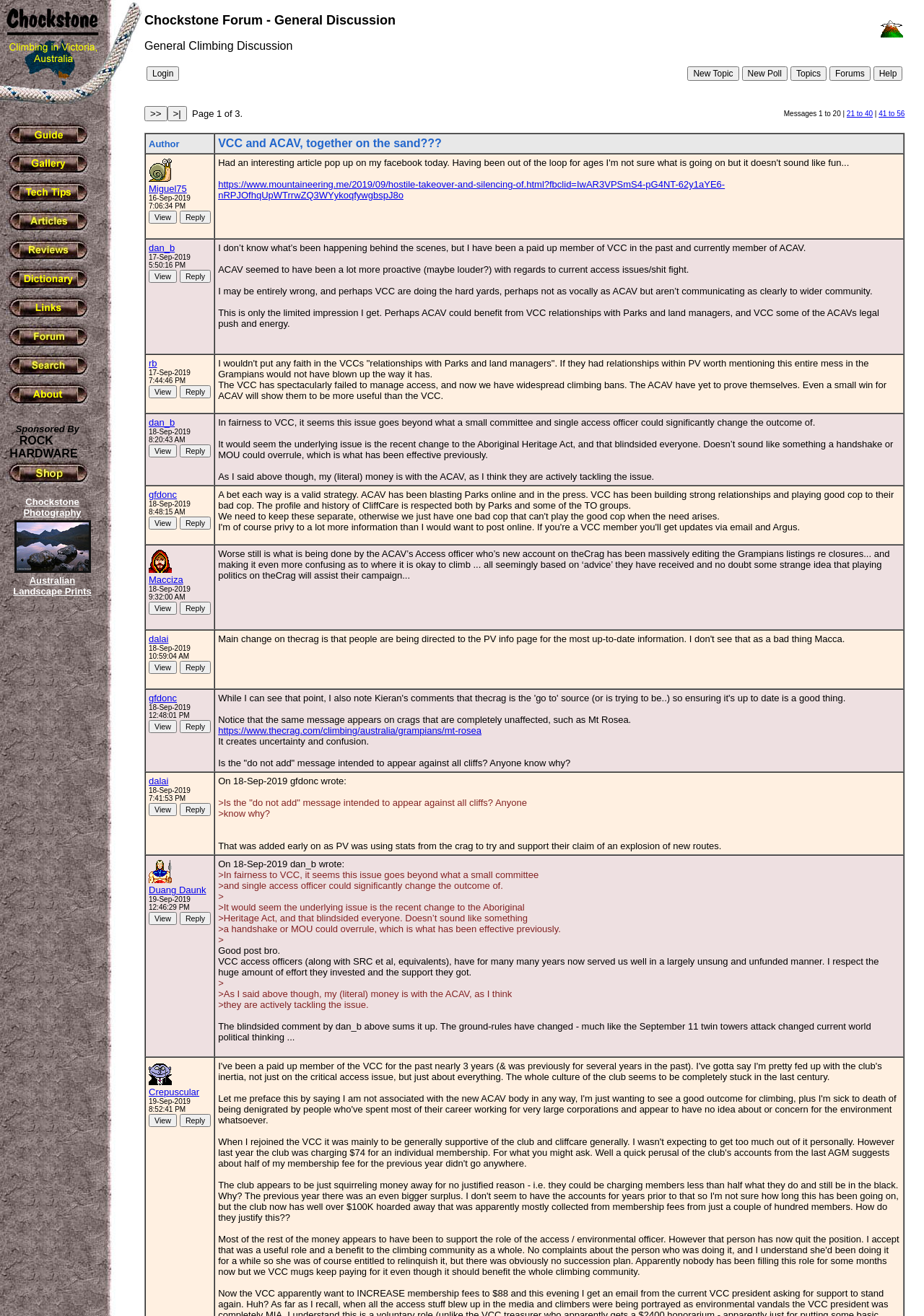How many links are there in the top navigation bar?
Using the image provided, answer with just one word or phrase.

10